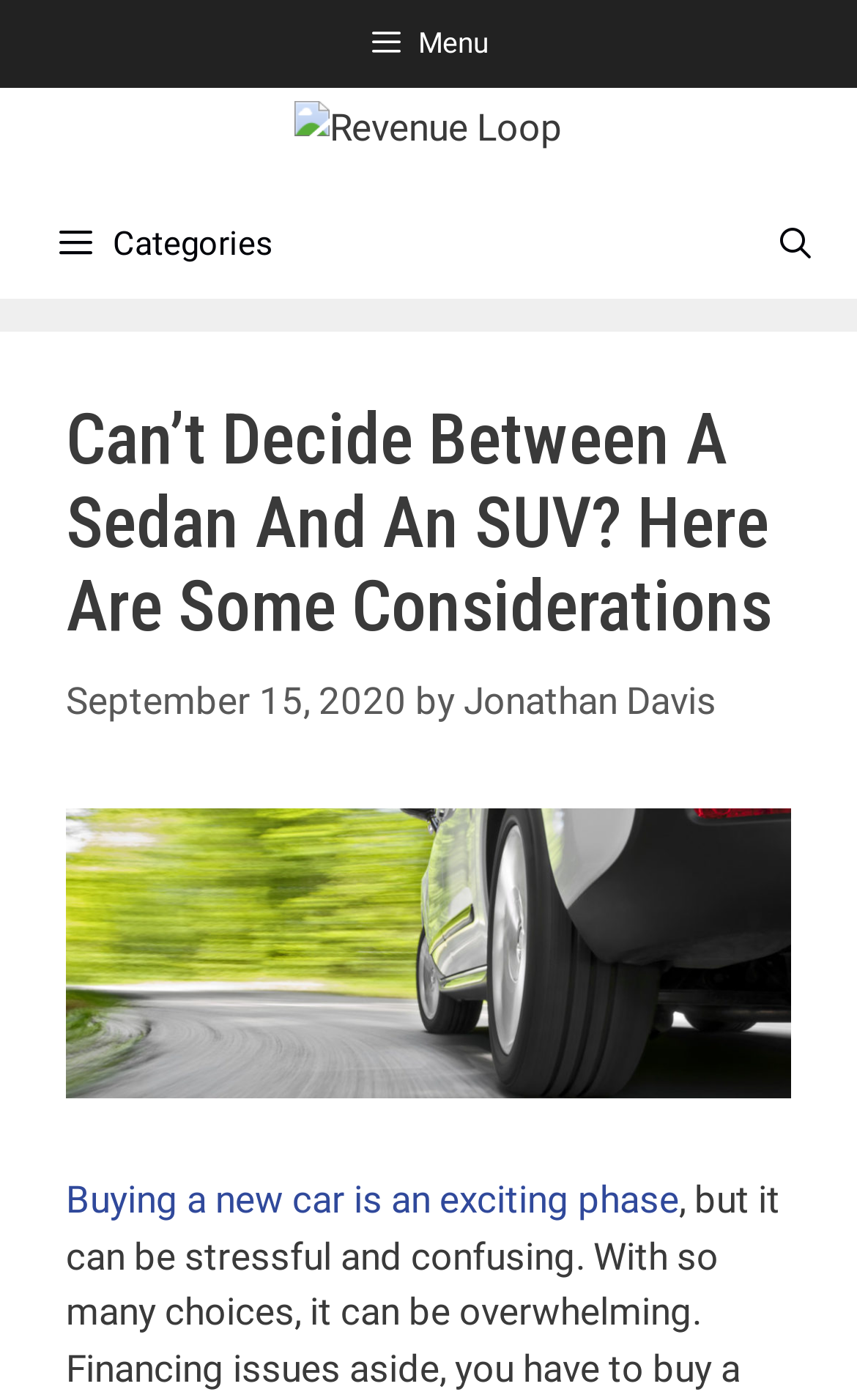Find the headline of the webpage and generate its text content.

Can’t Decide Between A Sedan And An SUV? Here Are Some Considerations